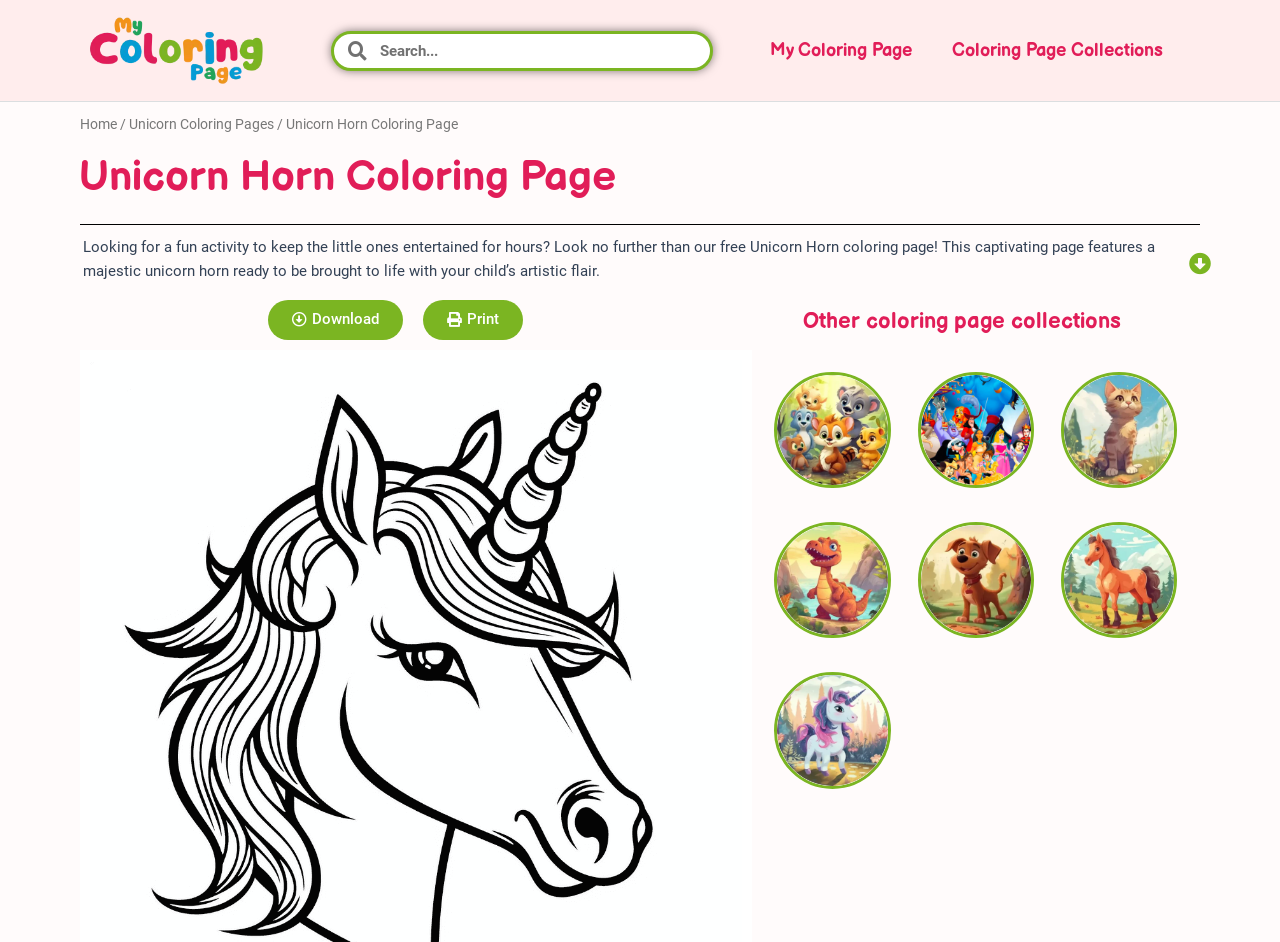Using the provided element description: "Coloring Page Collections", identify the bounding box coordinates. The coordinates should be four floats between 0 and 1 in the order [left, top, right, bottom].

[0.728, 0.029, 0.924, 0.078]